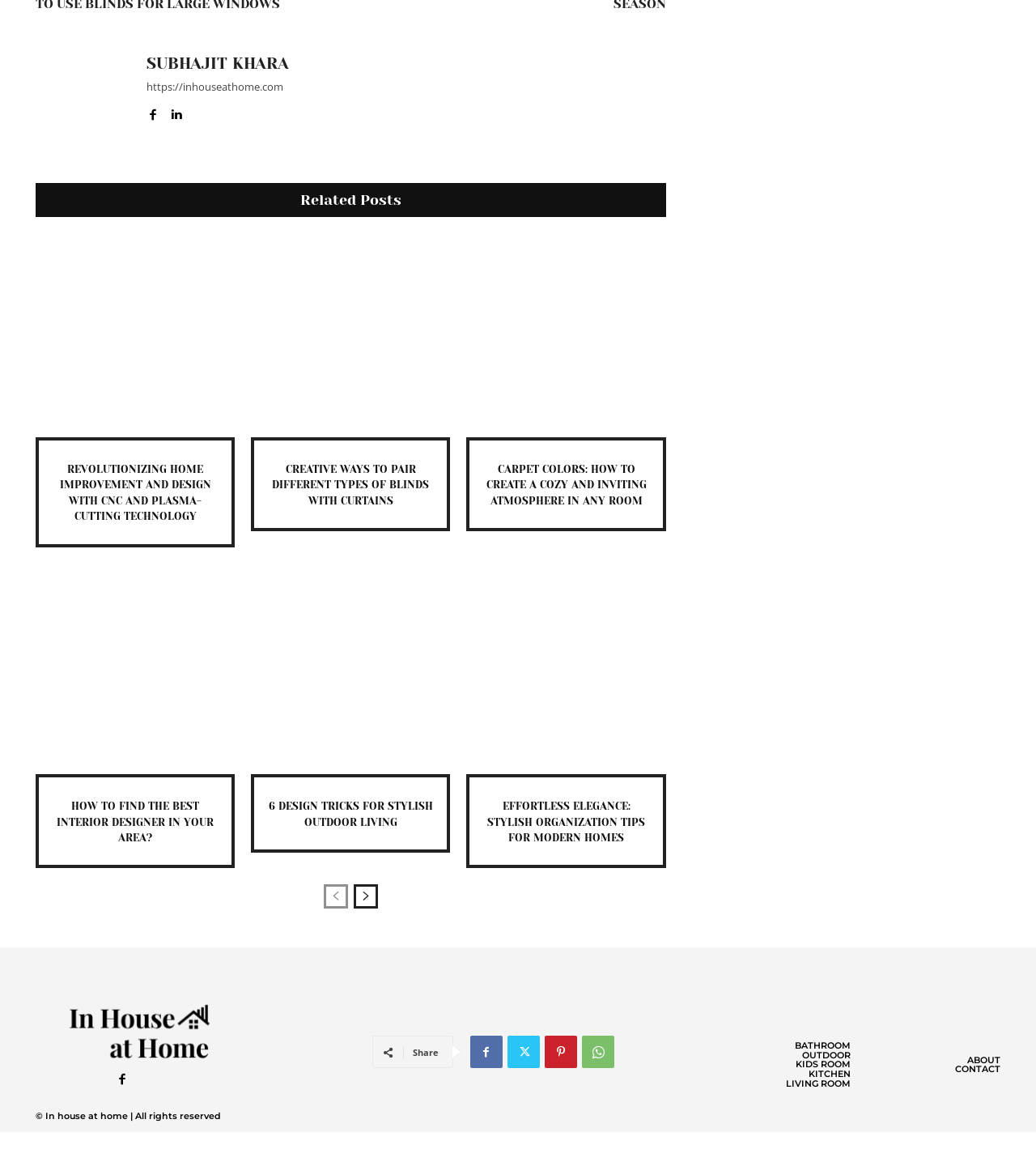Find the bounding box coordinates of the clickable area required to complete the following action: "Read the article about revolutionizing home improvement".

[0.034, 0.205, 0.227, 0.376]